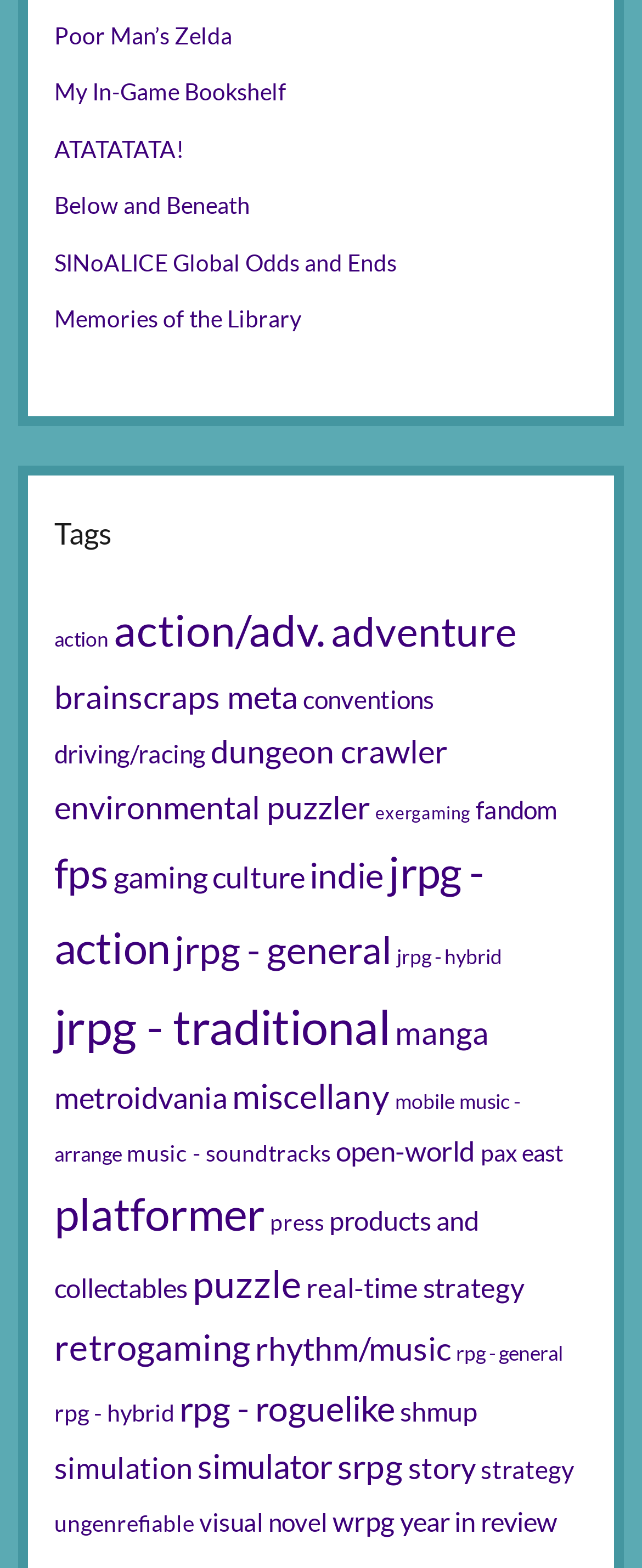Please determine the bounding box of the UI element that matches this description: Memories of the Library. The coordinates should be given as (top-left x, top-left y, bottom-right x, bottom-right y), with all values between 0 and 1.

[0.085, 0.195, 0.469, 0.212]